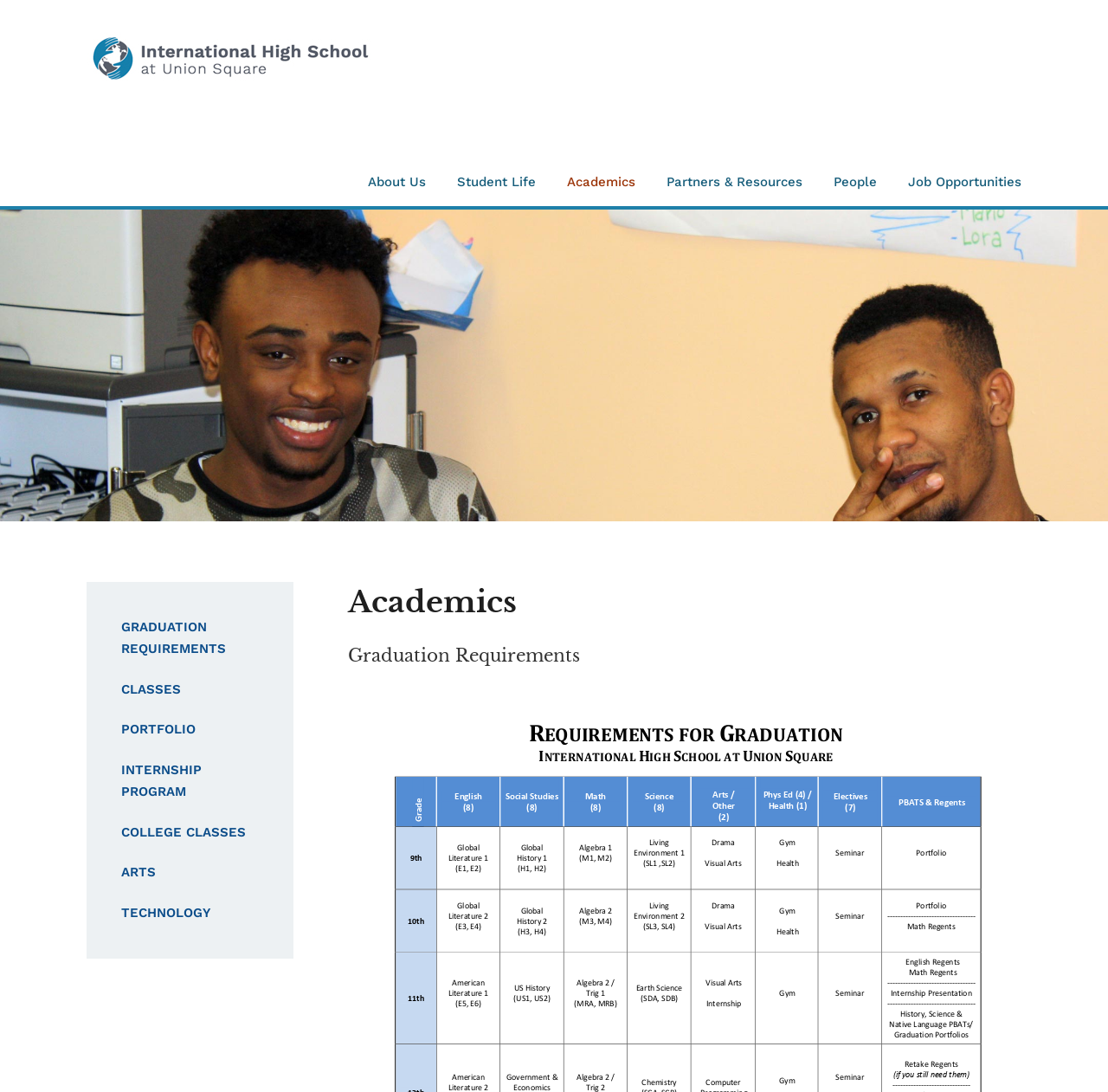What is the main category under Academics?
Relying on the image, give a concise answer in one word or a brief phrase.

Graduation Requirements